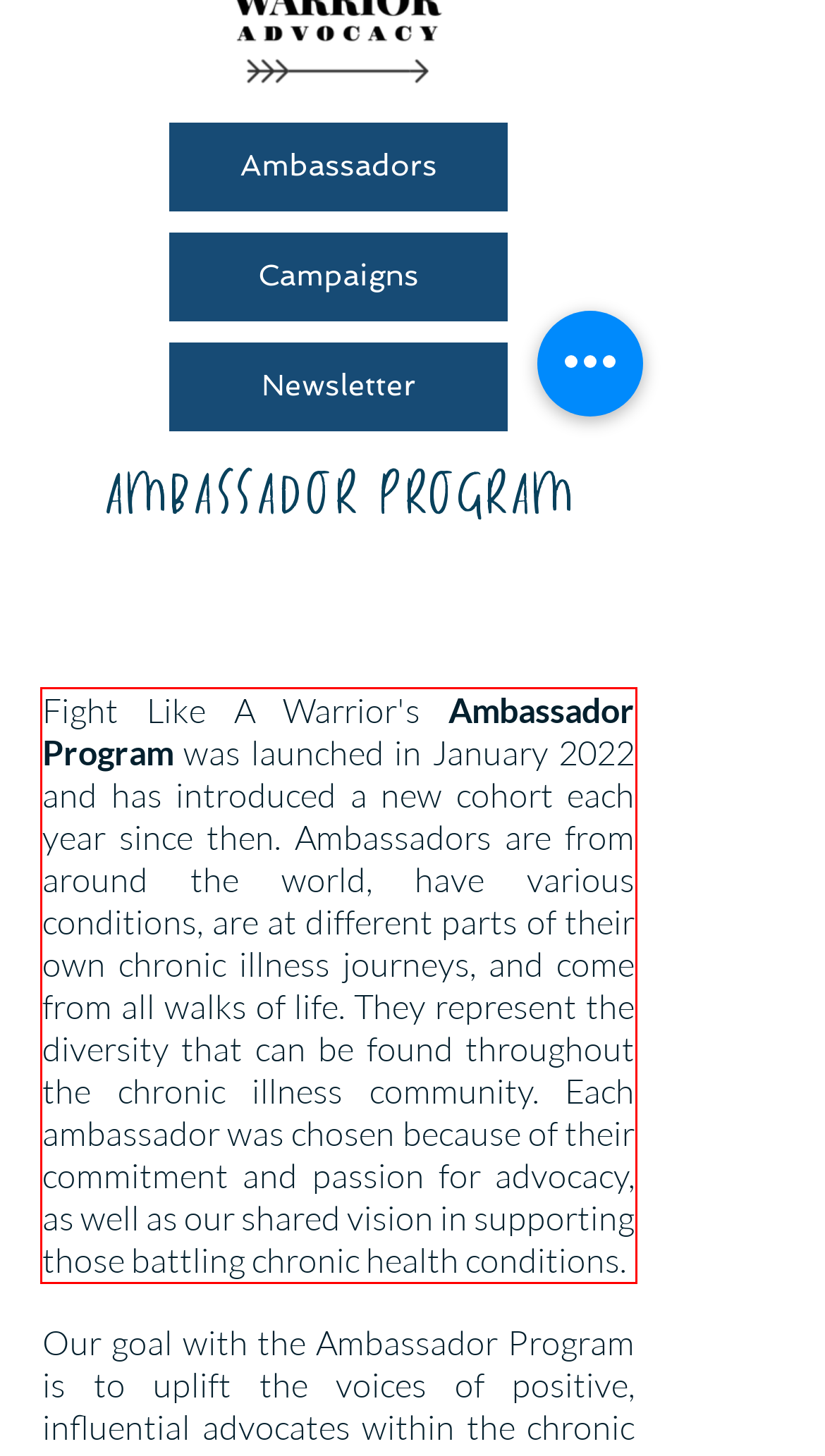Using the provided webpage screenshot, identify and read the text within the red rectangle bounding box.

Fight Like A Warrior's Ambassador Program was launched in January 2022 and has introduced a new cohort each year since then. Ambassadors are from around the world, have various conditions, are at different parts of their own chronic illness journeys, and come from all walks of life. They represent the diversity that can be found throughout the chronic illness community. Each ambassador was chosen because of their commitment and passion for advocacy, as well as our shared vision in supporting those battling chronic health conditions.